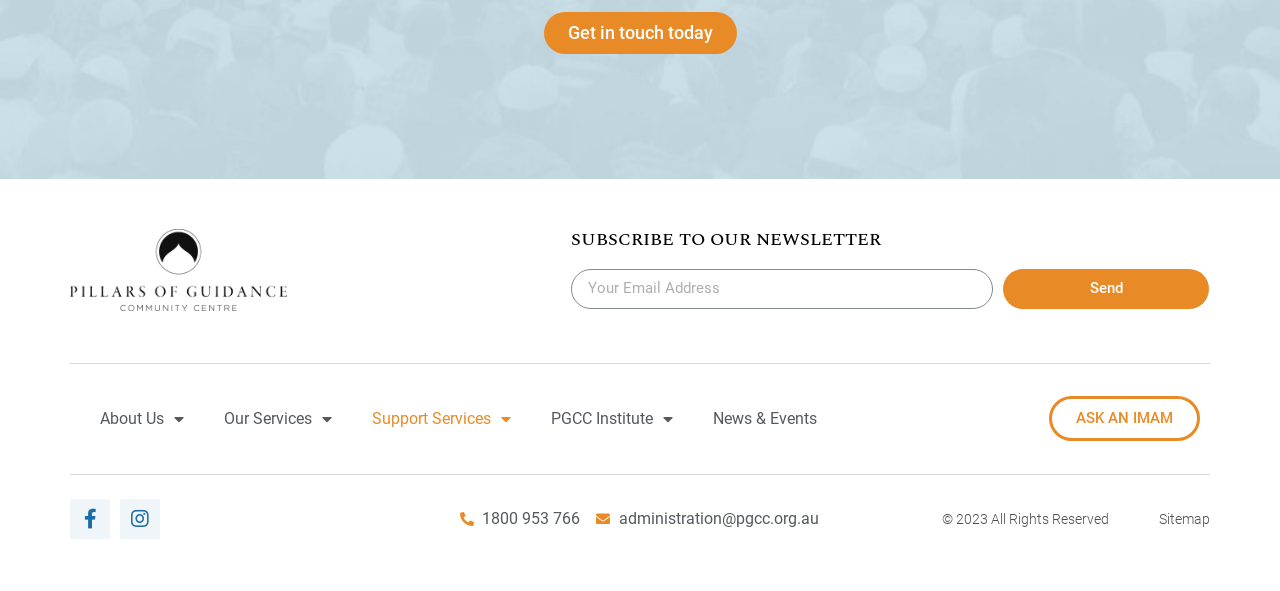Determine the bounding box coordinates of the section to be clicked to follow the instruction: "Subscribe to the newsletter". The coordinates should be given as four float numbers between 0 and 1, formatted as [left, top, right, bottom].

[0.446, 0.455, 0.776, 0.522]